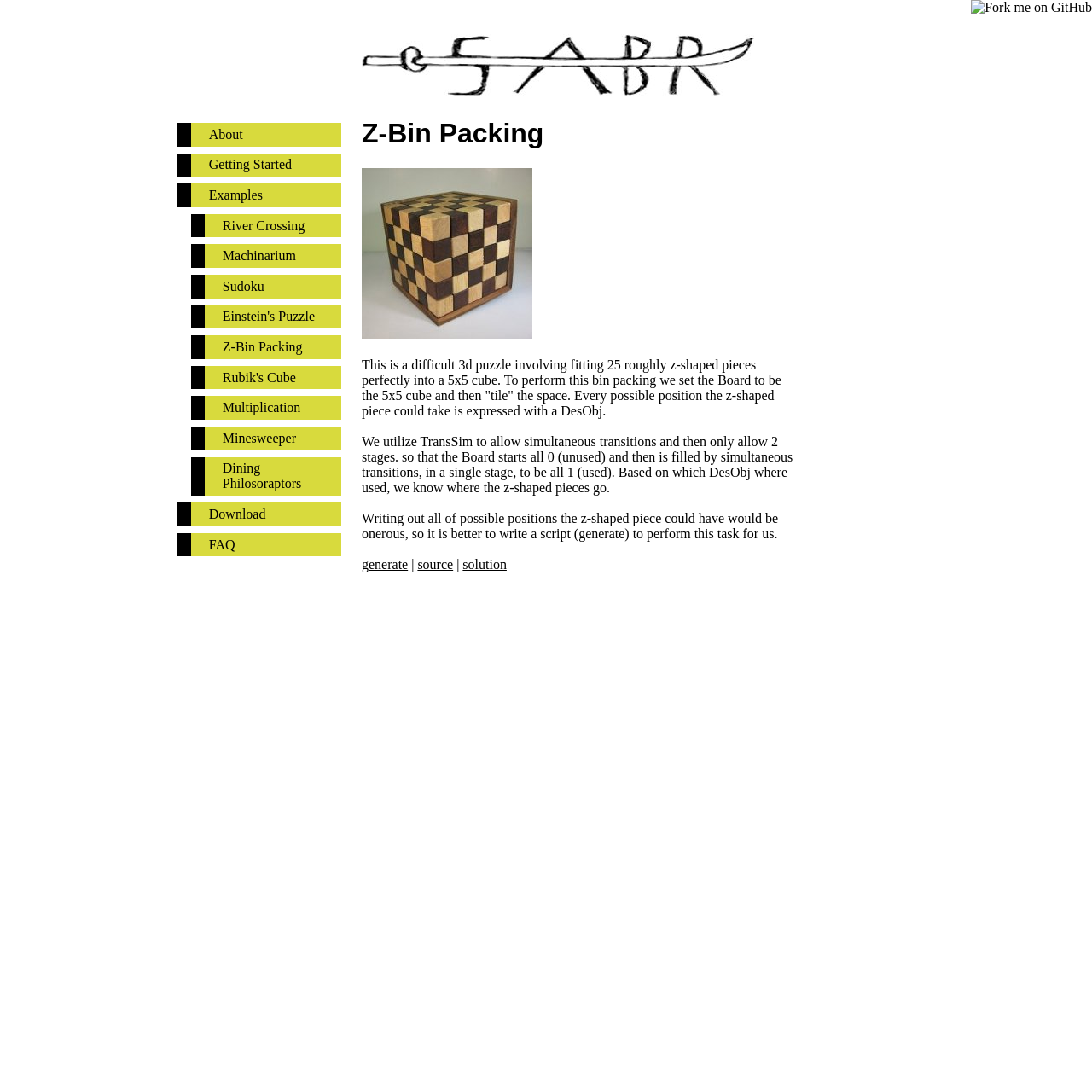Determine the bounding box coordinates for the clickable element required to fulfill the instruction: "Visit the River Crossing page". Provide the coordinates as four float numbers between 0 and 1, i.e., [left, top, right, bottom].

[0.204, 0.2, 0.279, 0.213]